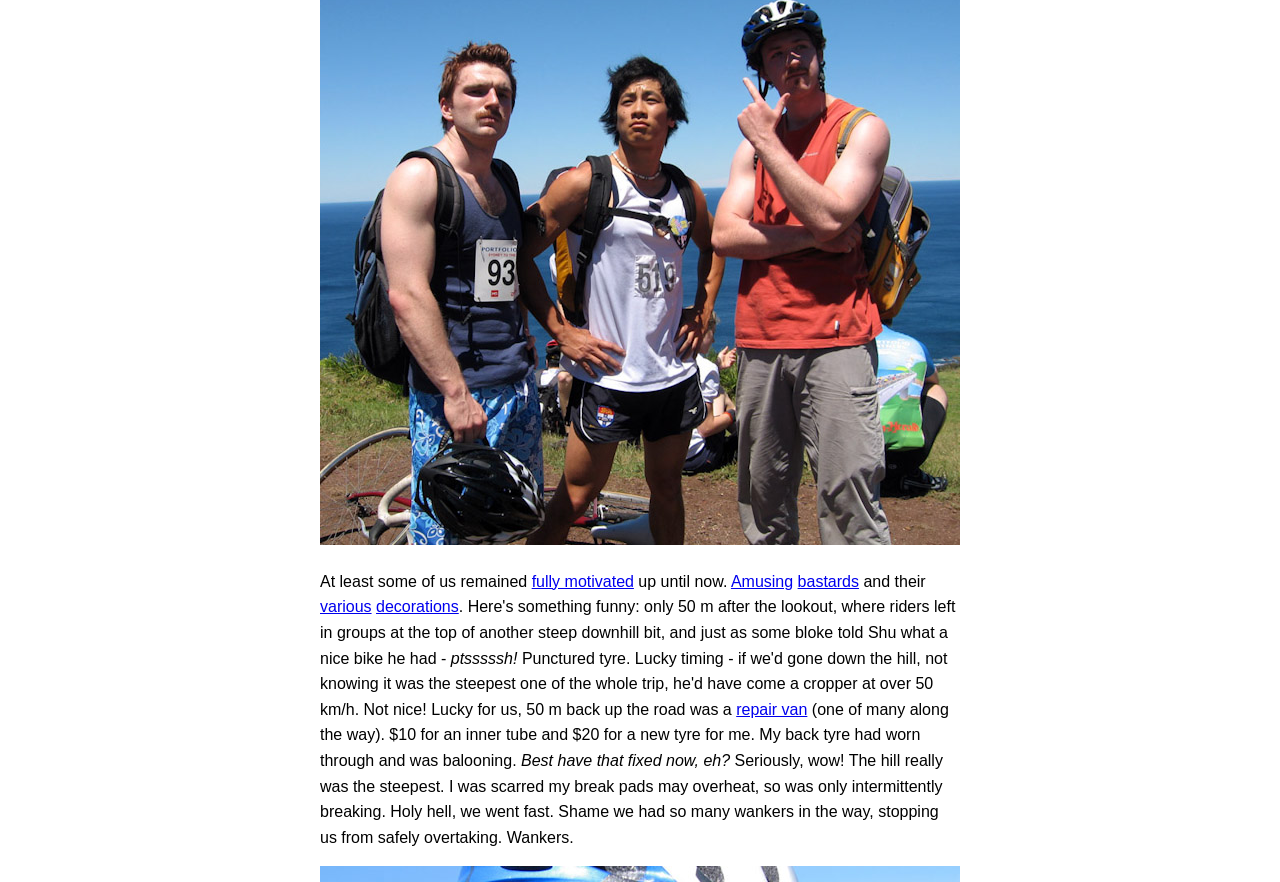What was the author scared of while going down the hill?
Look at the screenshot and respond with one word or a short phrase.

Break pads overheating